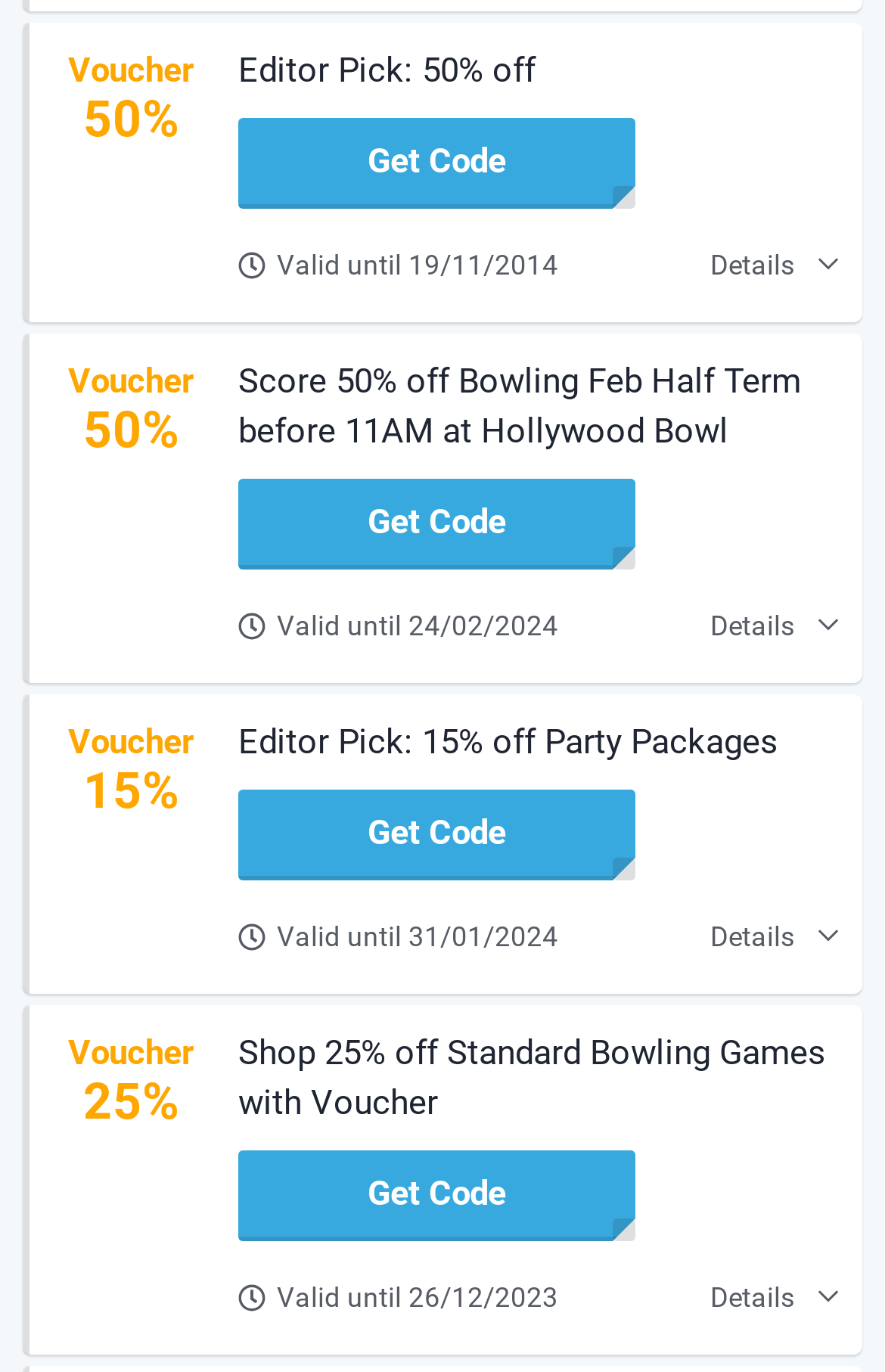Determine the bounding box coordinates of the section to be clicked to follow the instruction: "Get 50% off voucher". The coordinates should be given as four float numbers between 0 and 1, formatted as [left, top, right, bottom].

[0.269, 0.086, 0.718, 0.152]